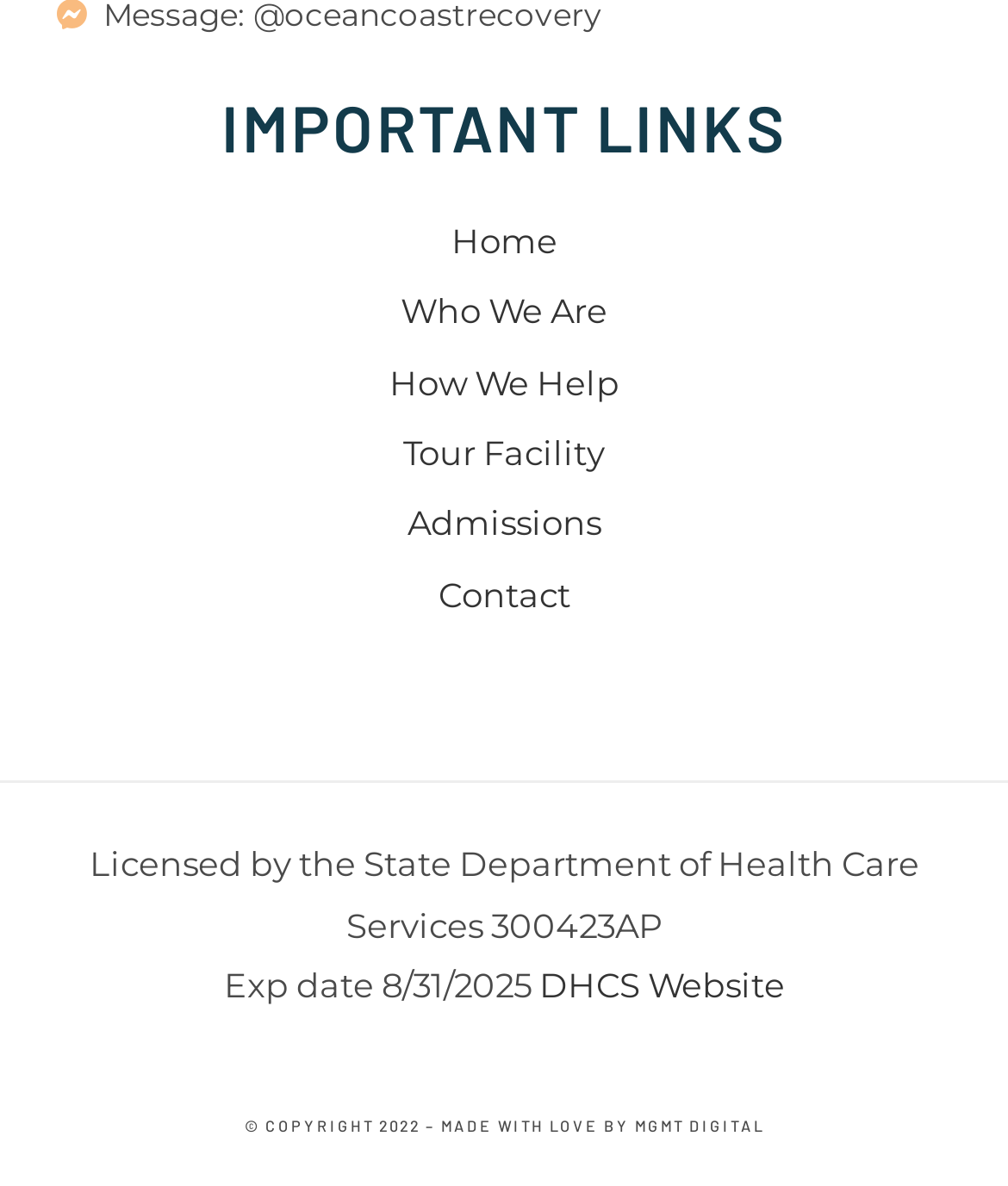What is the link to the DHCS website? Look at the image and give a one-word or short phrase answer.

DHCS Website